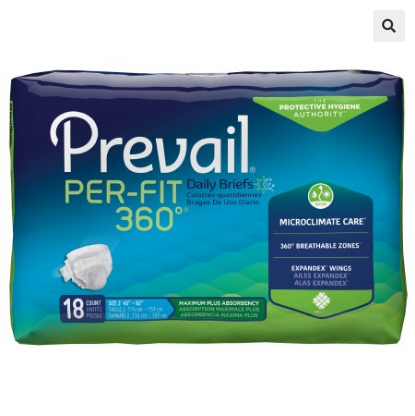Can you give a detailed response to the following question using the information from the image? What is the purpose of the protective hygiene icon?

The protective hygiene icon is displayed on the left side of the package, emphasizing the product's commitment to maintaining hygiene for the user.